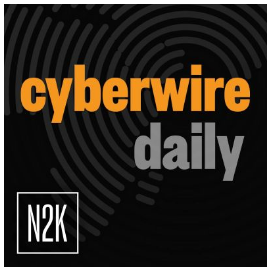Illustrate the image with a detailed caption.

The image features the logo for "CyberWire Daily," a podcast dedicated to providing daily updates on cybersecurity news and analysis. The logo prominently displays the words "cyberwire" in bold, bright orange font against a sleek black background, with "daily" in a contrasting gray hue. Below the text, the design includes the "N2K" logo, which signifies its affiliation or branding. Background elements feature concentric circular patterns, enhancing the modern and dynamic feel of the design, reflecting the rapid pace of information in the cybersecurity landscape.